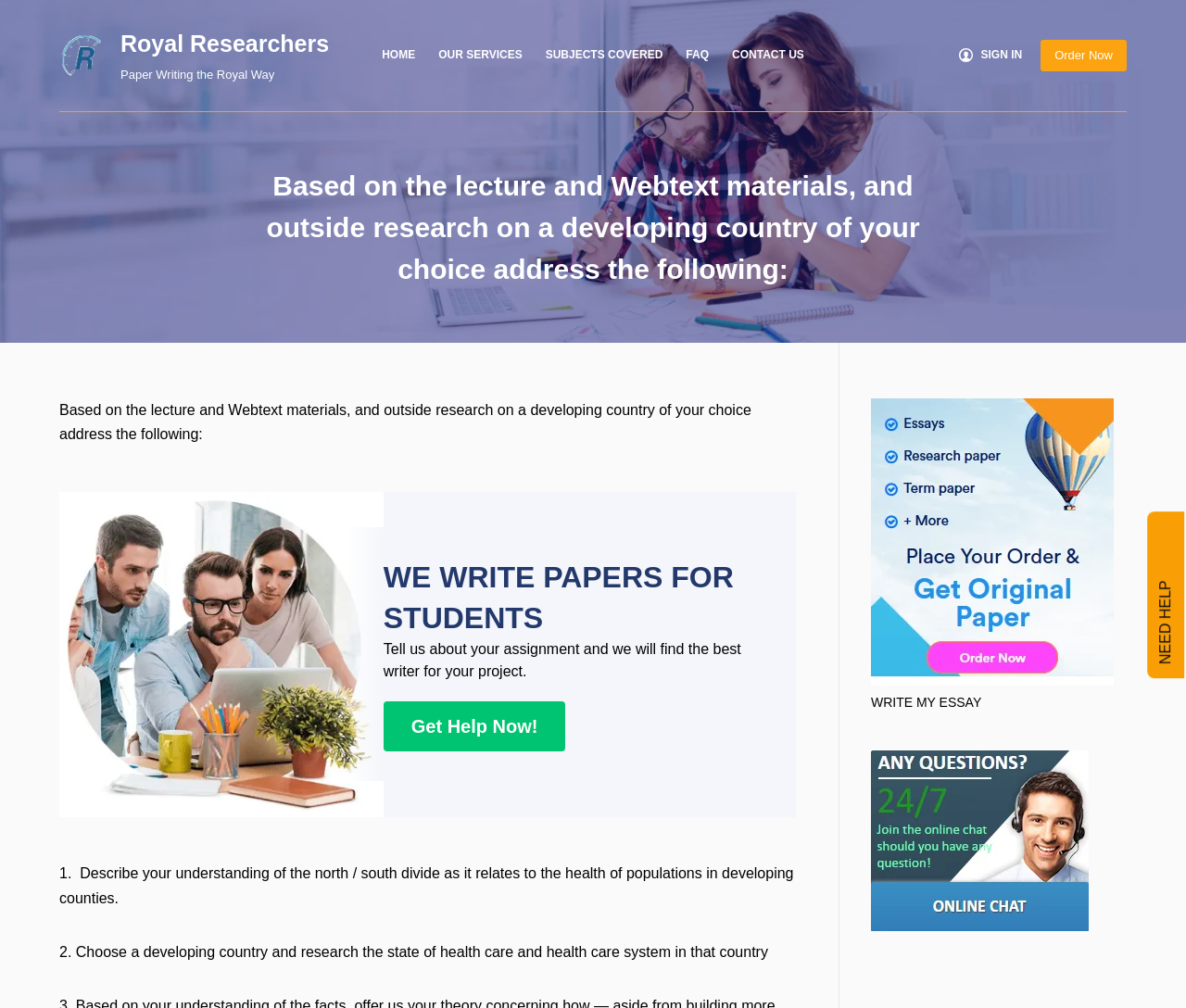Pinpoint the bounding box coordinates of the clickable element needed to complete the instruction: "Click on the 'HOME' menu item". The coordinates should be provided as four float numbers between 0 and 1: [left, top, right, bottom].

[0.312, 0.0, 0.36, 0.11]